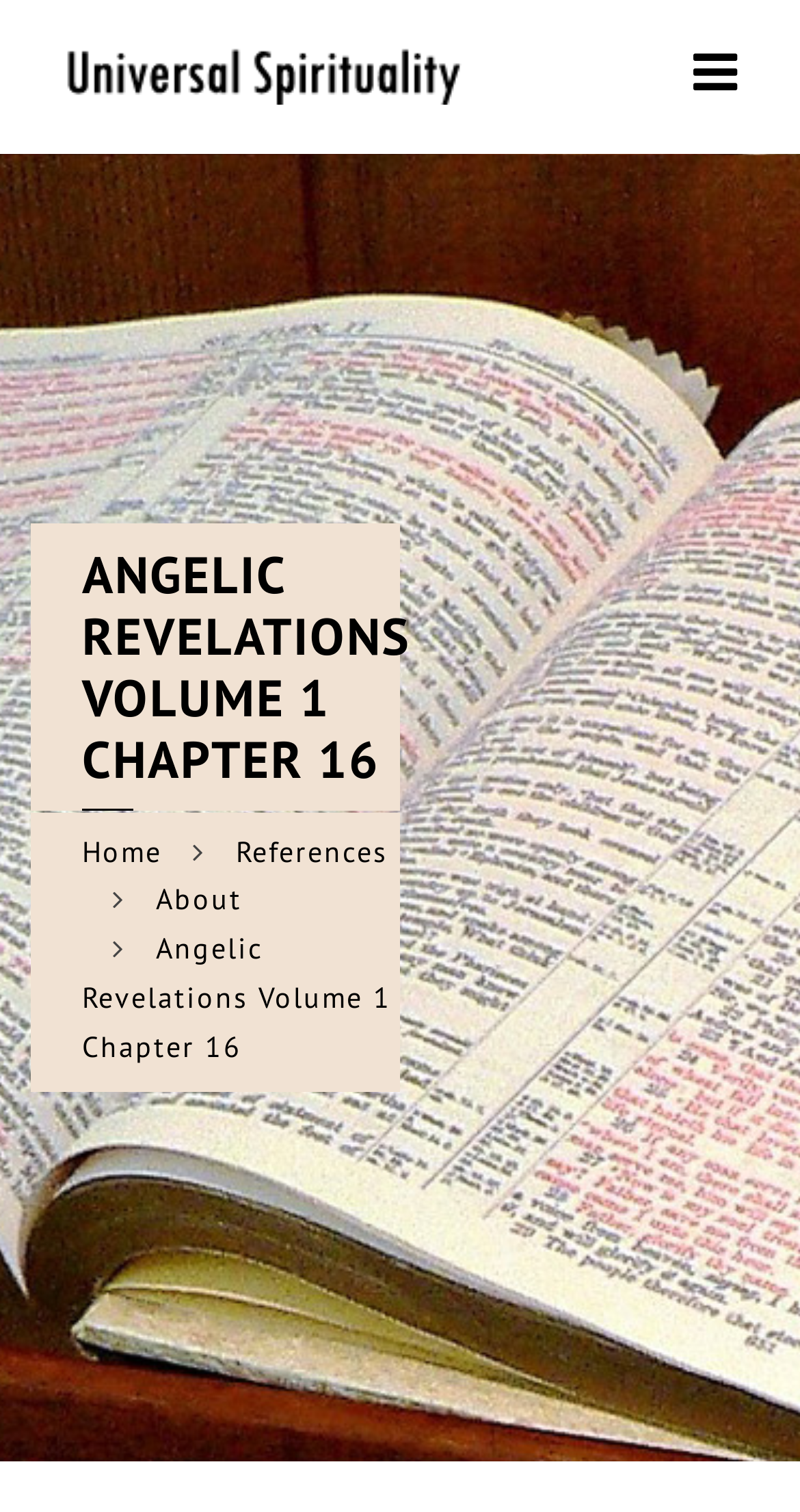Please find and provide the title of the webpage.

ANGELIC REVELATIONS VOLUME 1 CHAPTER 16